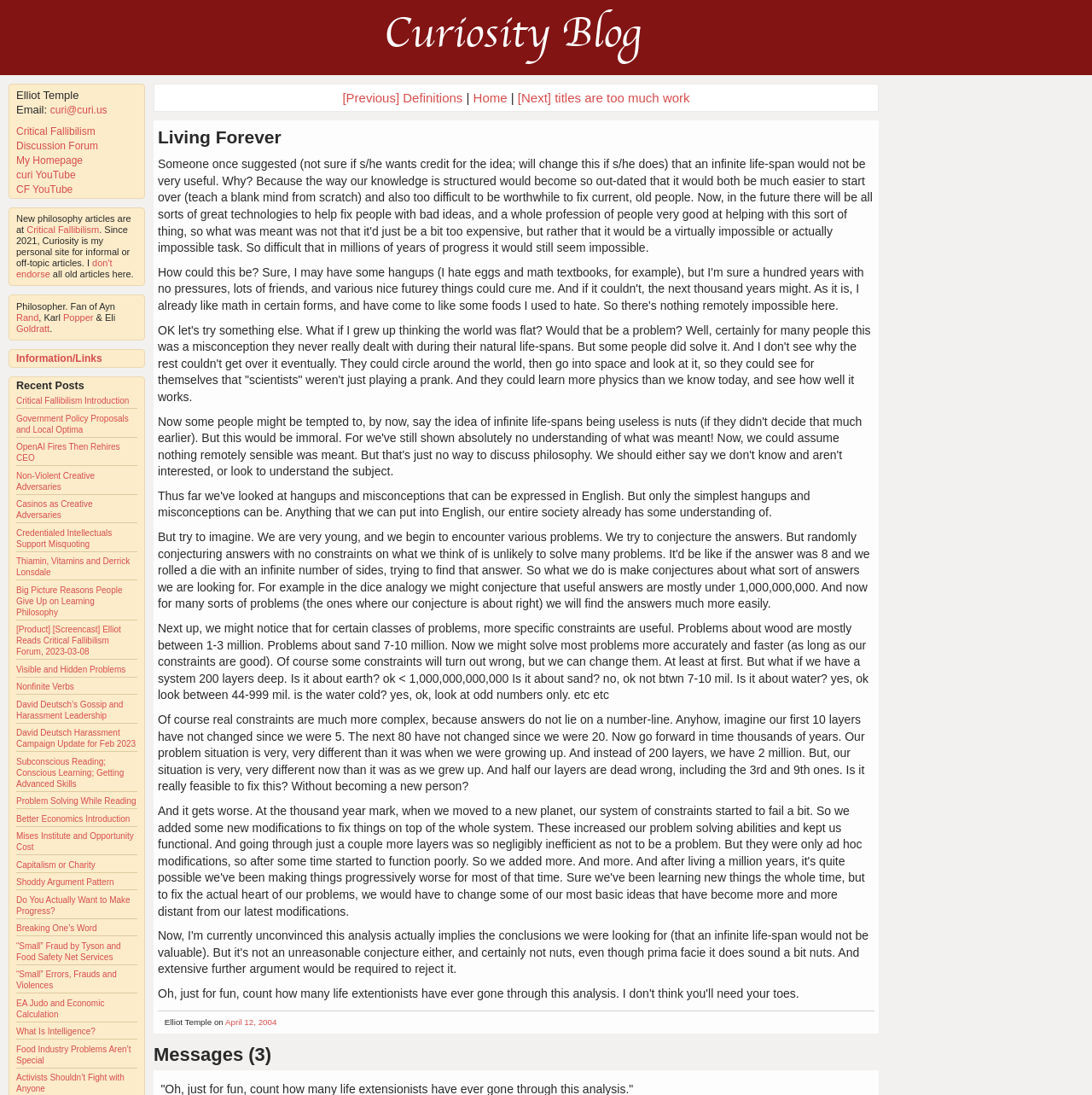Determine the bounding box coordinates for the area that needs to be clicked to fulfill this task: "visit the homepage". The coordinates must be given as four float numbers between 0 and 1, i.e., [left, top, right, bottom].

[0.015, 0.141, 0.076, 0.152]